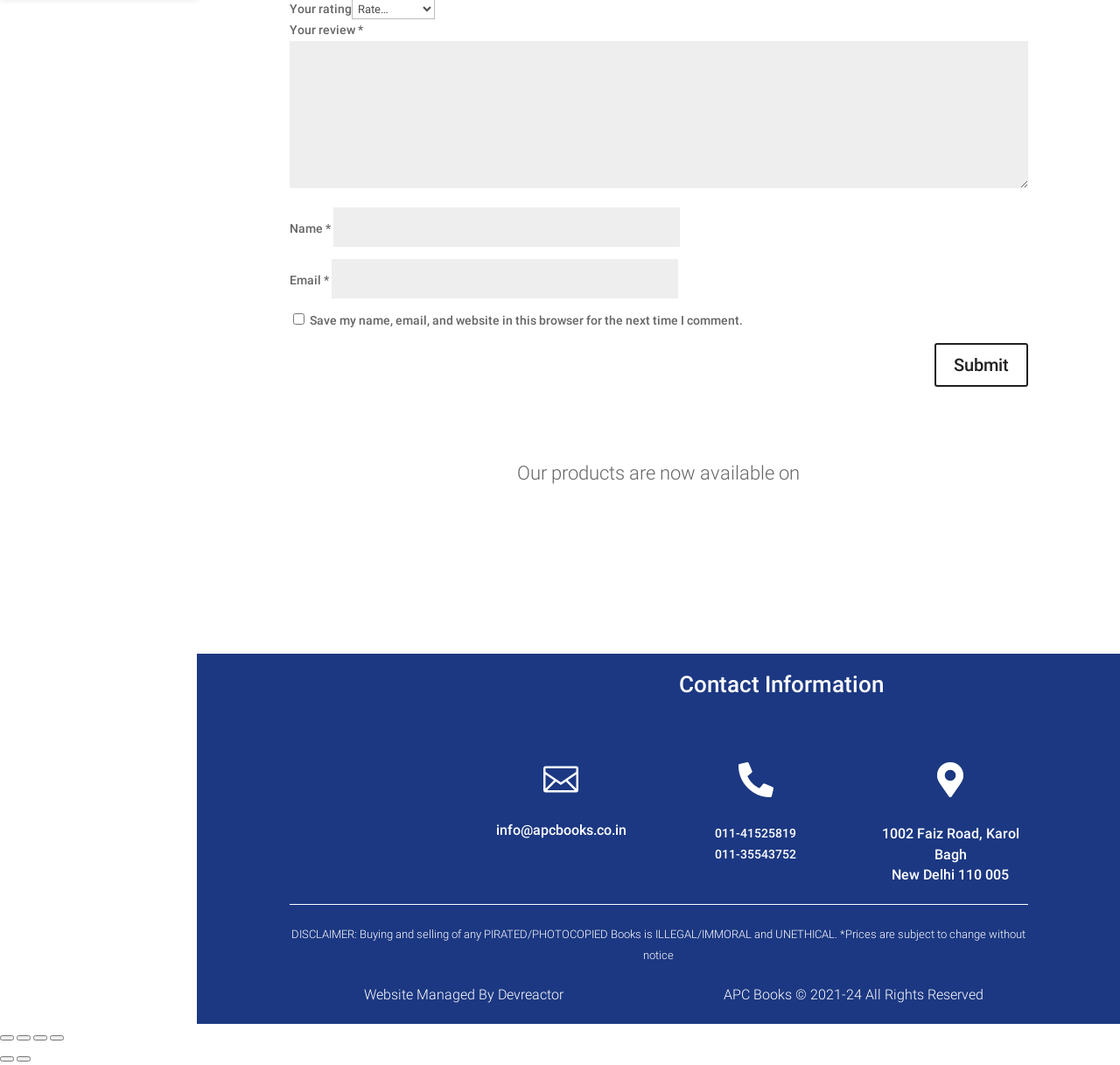Extract the bounding box coordinates for the HTML element that matches this description: "011-41525819". The coordinates should be four float numbers between 0 and 1, i.e., [left, top, right, bottom].

[0.638, 0.775, 0.711, 0.789]